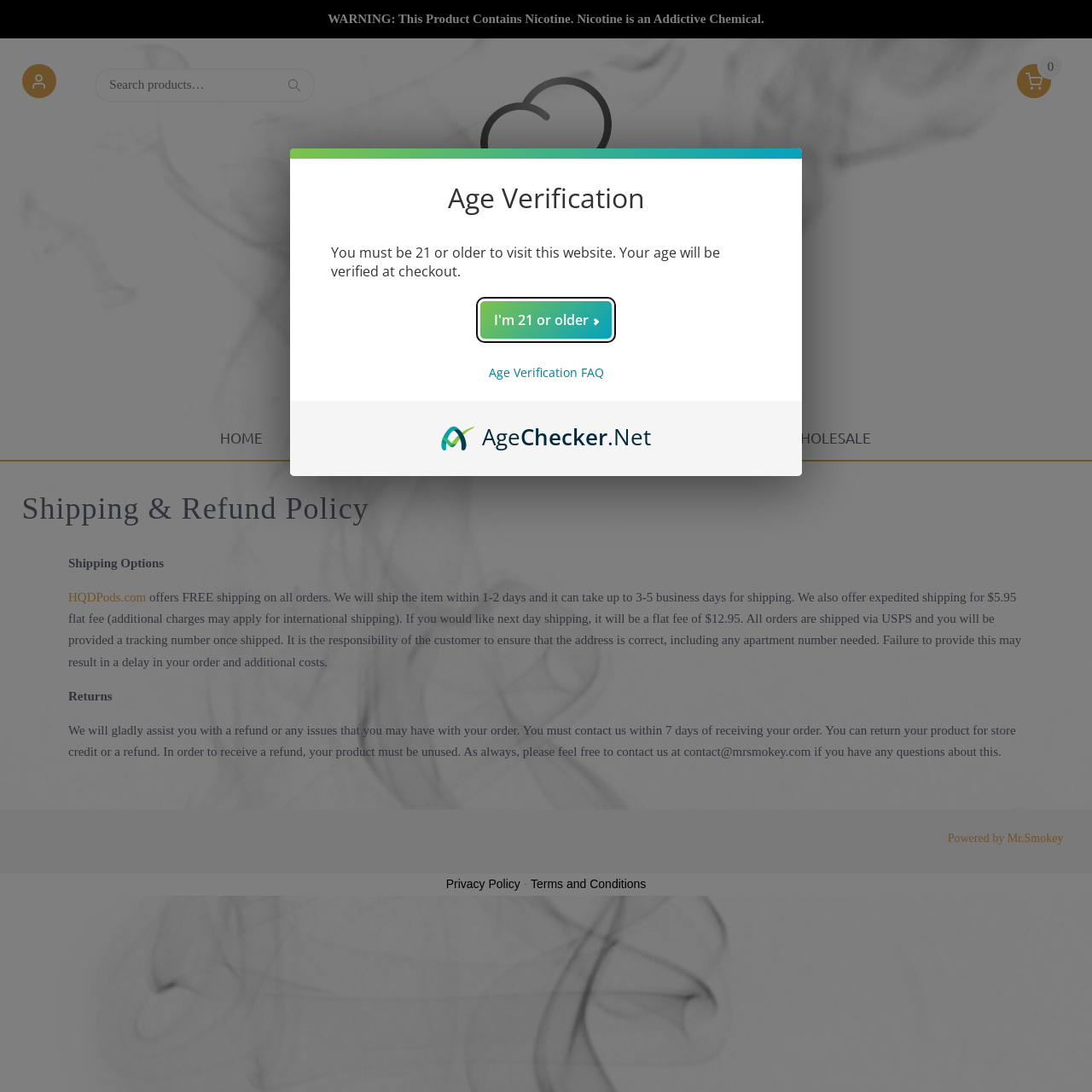What is the purpose of the search box?
Please give a detailed and elaborate answer to the question based on the image.

The search box is located at the top of the webpage, with a label 'Search for:' and a button 'Search'. This suggests that the search box is intended for users to search for specific products on the website.